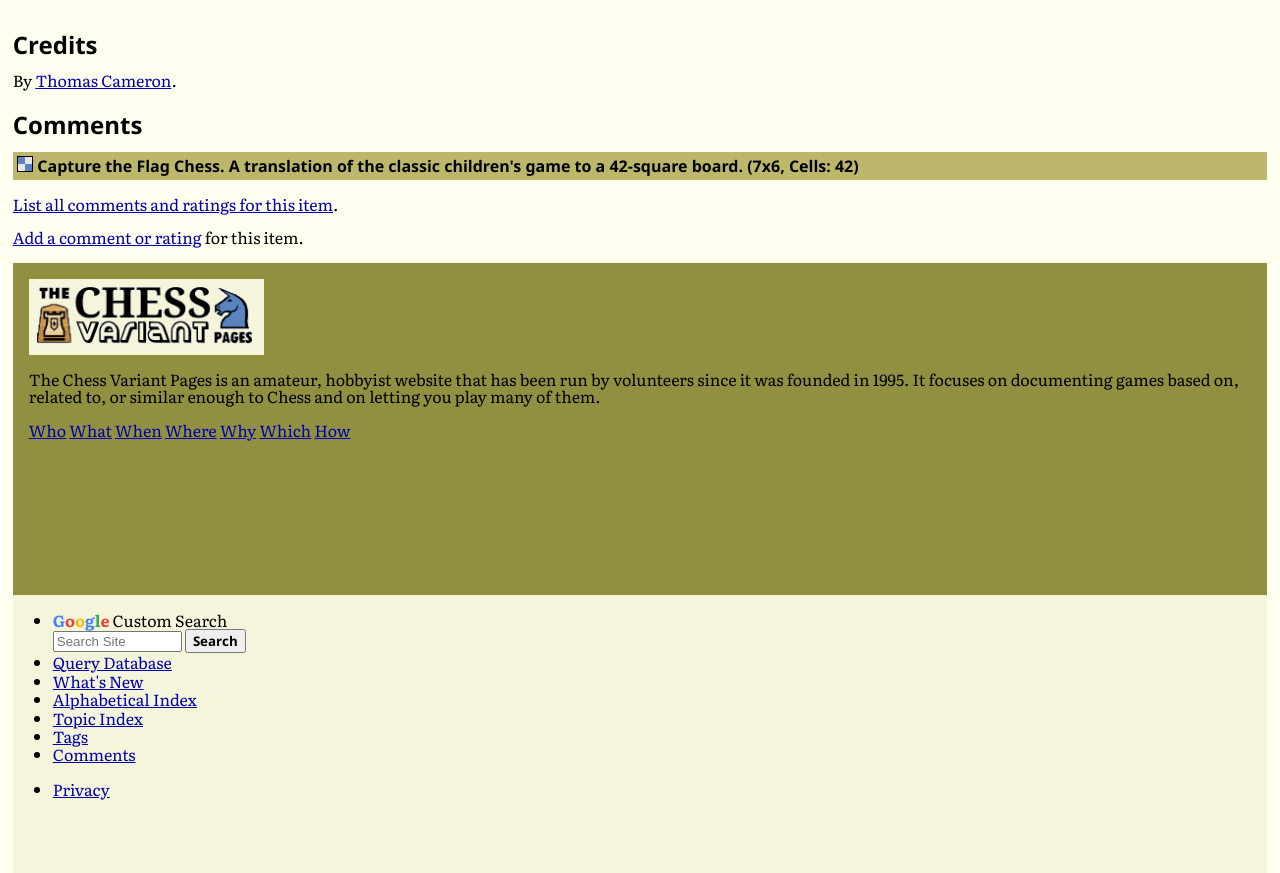Identify the bounding box coordinates of the clickable section necessary to follow the following instruction: "Share on Facebook". The coordinates should be presented as four float numbers from 0 to 1, i.e., [left, top, right, bottom].

None